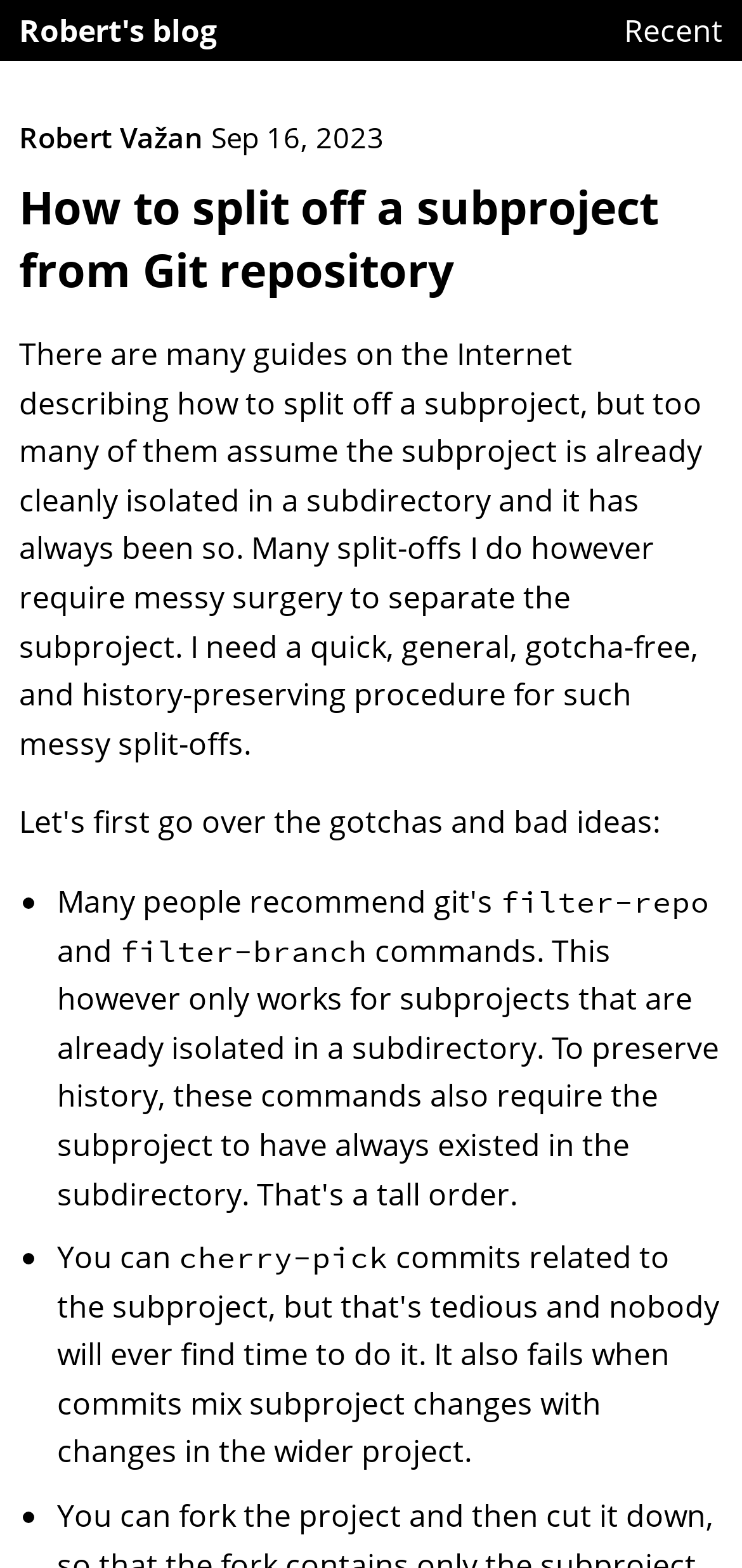Respond with a single word or phrase for the following question: 
What is the date of the blog post?

Sep 16, 2023